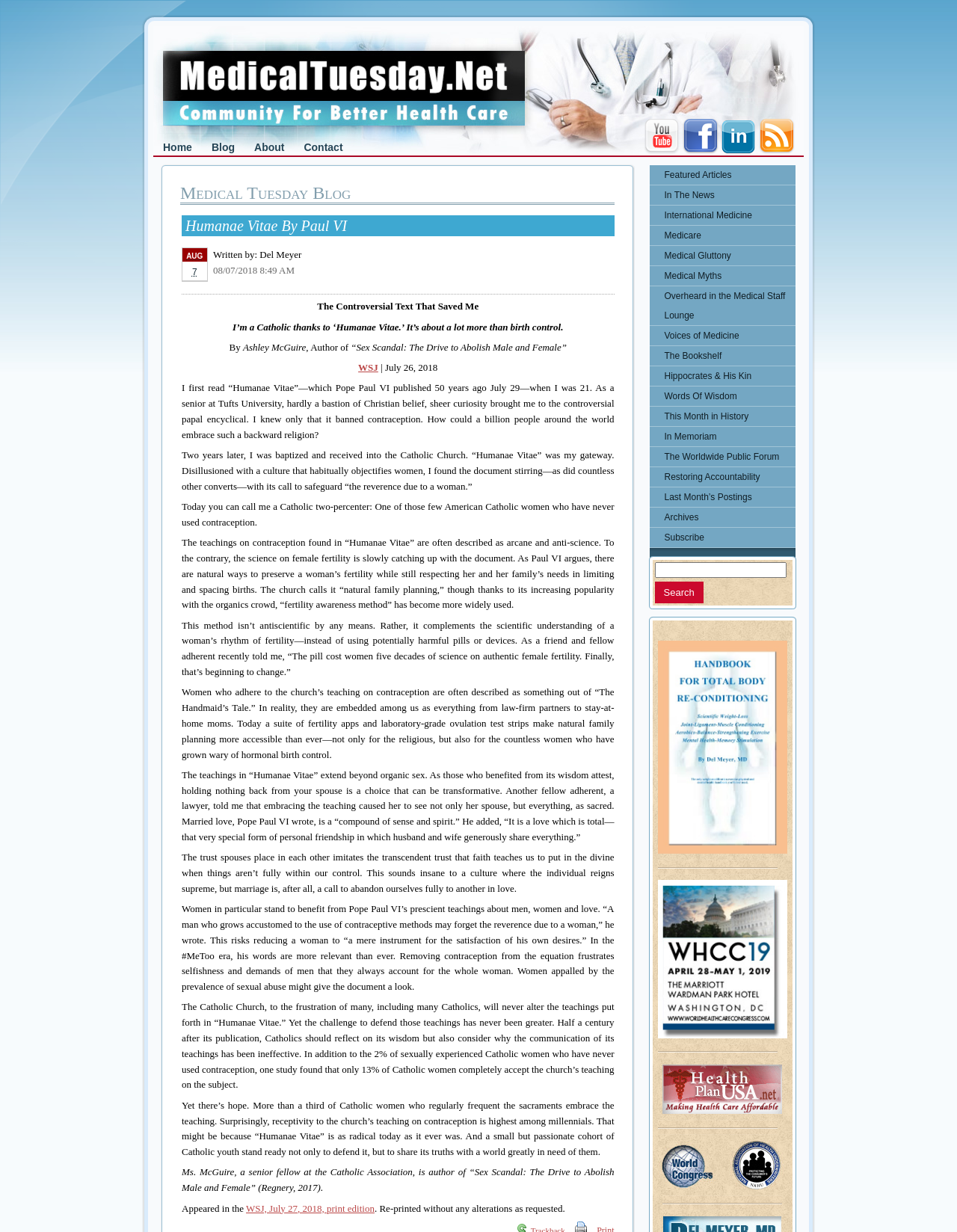Provide the bounding box coordinates of the section that needs to be clicked to accomplish the following instruction: "Read the 'Medical Tuesday Blog'."

[0.188, 0.149, 0.642, 0.166]